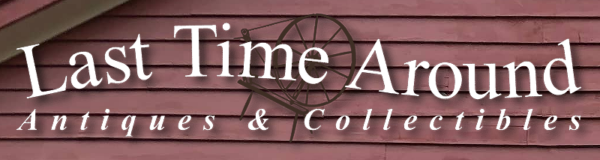What type of font is used for the store's name?
Look at the image and answer with only one word or phrase.

Elegant